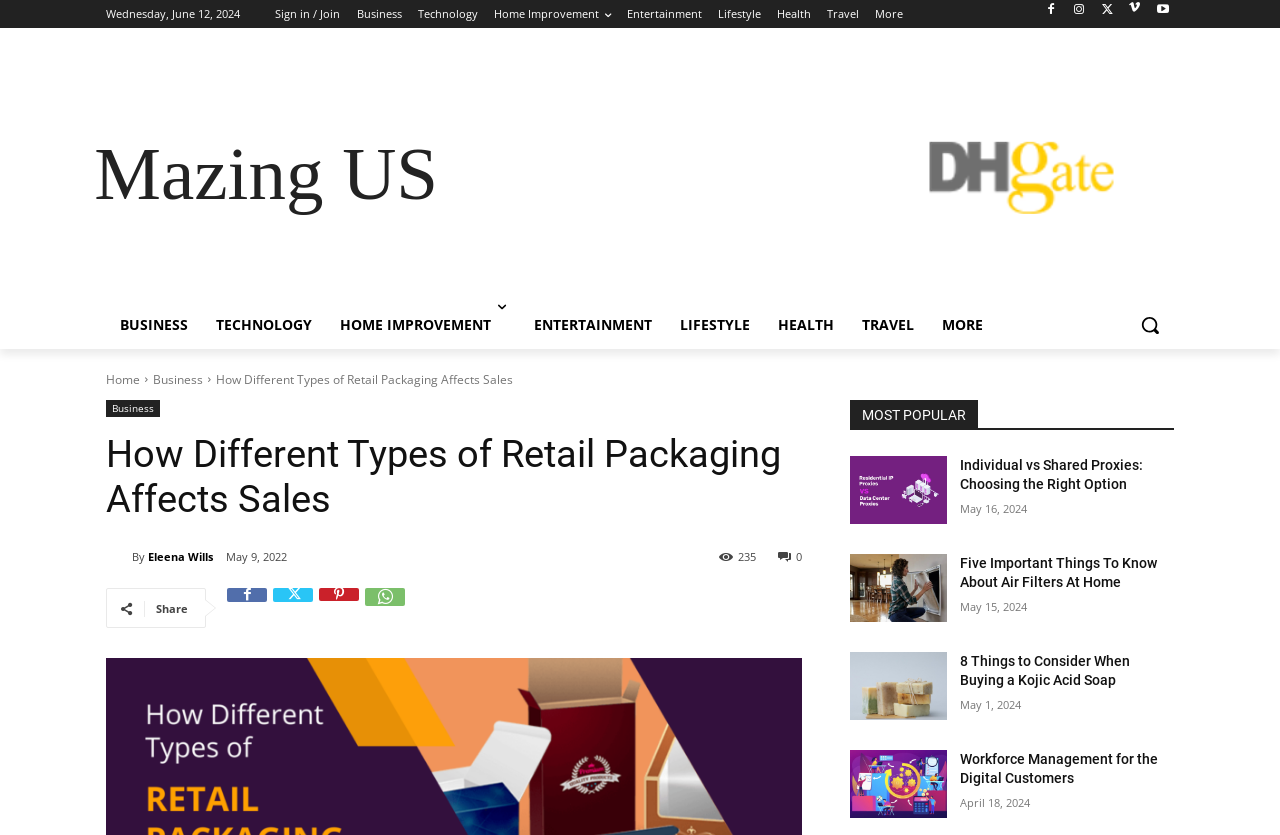How many popular articles are listed?
Please craft a detailed and exhaustive response to the question.

I counted the number of article links under the 'MOST POPULAR' heading and found 4 popular articles listed.